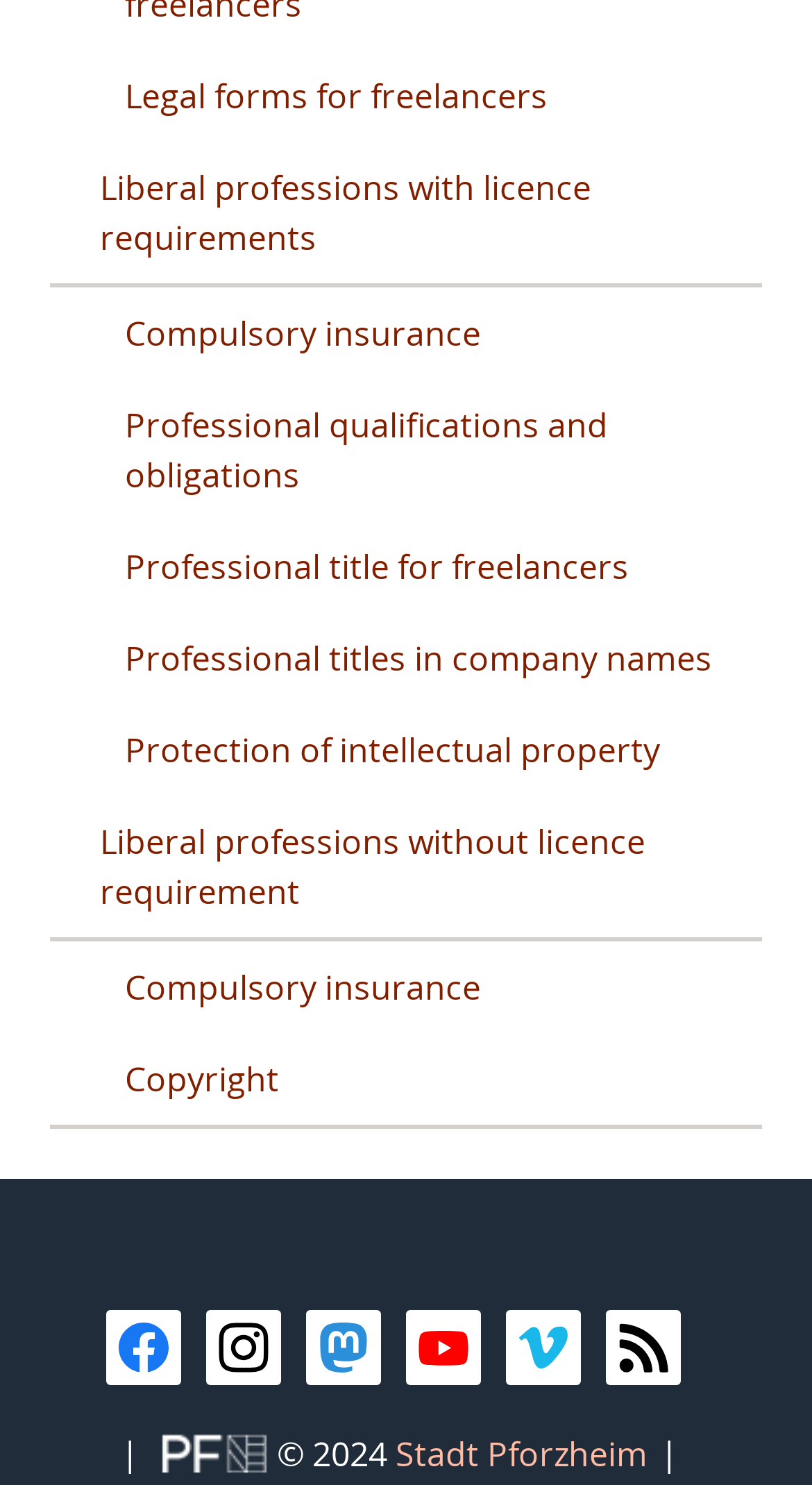Please answer the following question using a single word or phrase: 
What is the copyright year mentioned at the bottom of the webpage?

2024